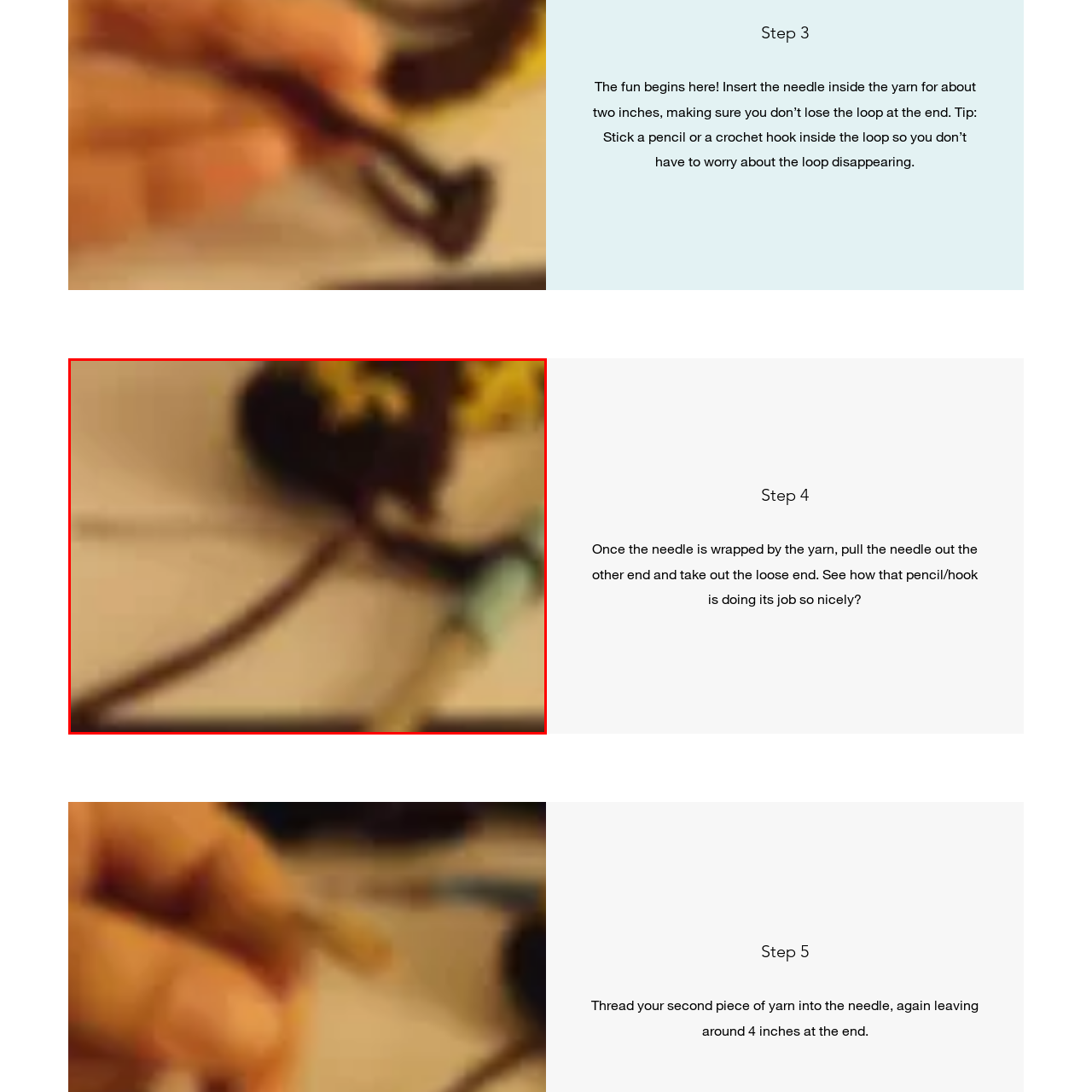How far should the needle be inserted?
Look closely at the image within the red bounding box and respond to the question with one word or a brief phrase.

About two inches